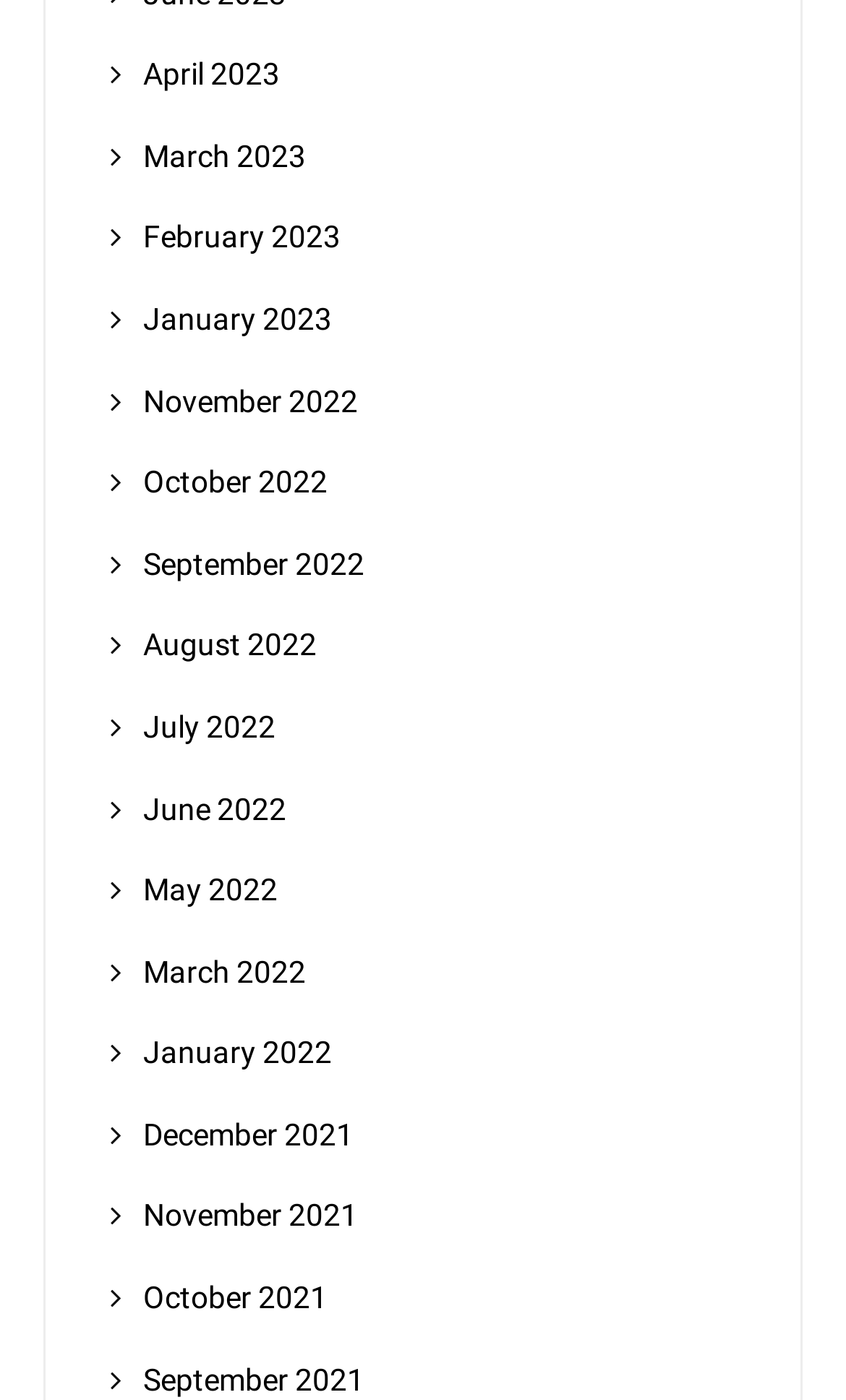Could you highlight the region that needs to be clicked to execute the instruction: "Enter your first name"?

None